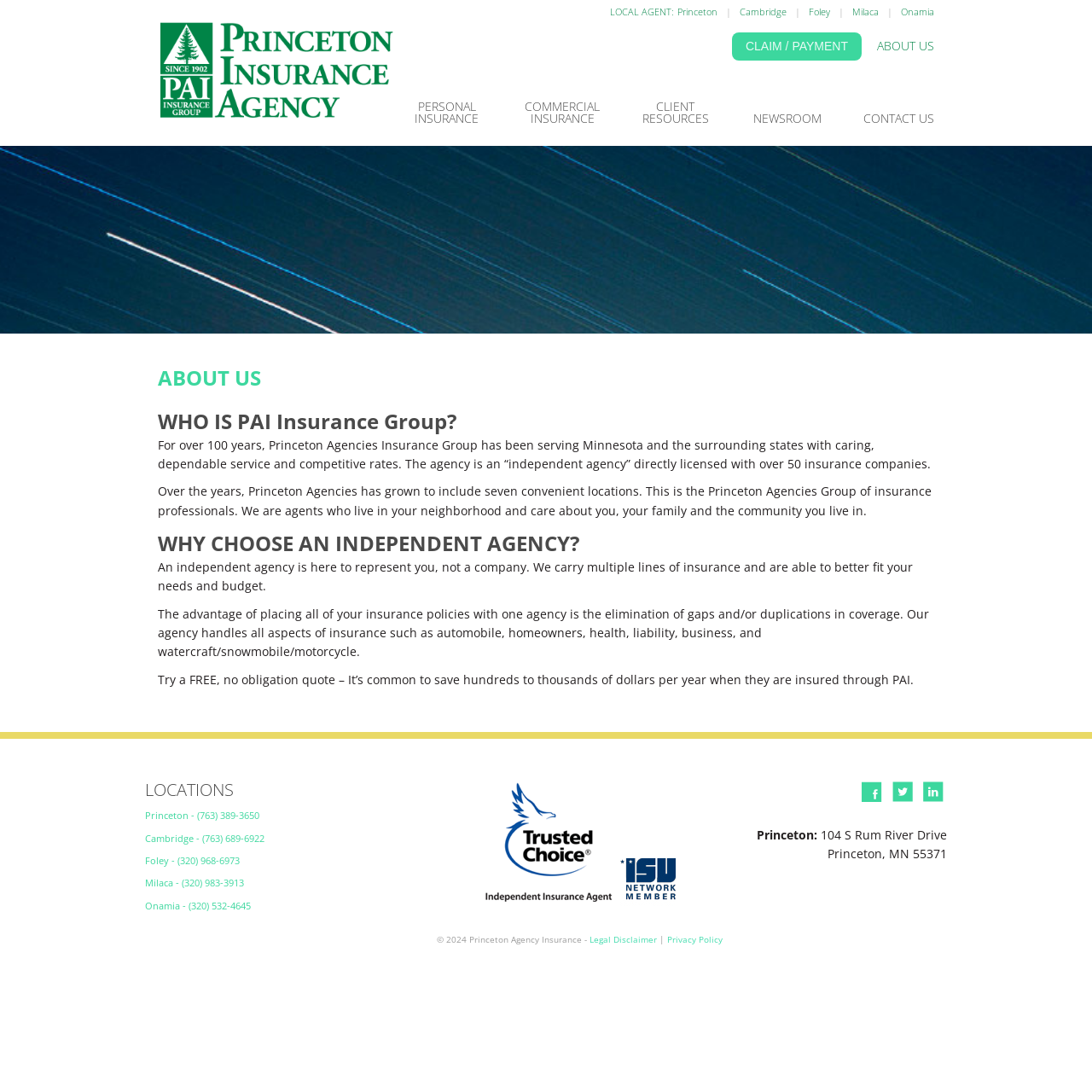Locate the bounding box coordinates of the clickable part needed for the task: "Read about WHO IS PAI Insurance Group?".

[0.145, 0.373, 0.855, 0.399]